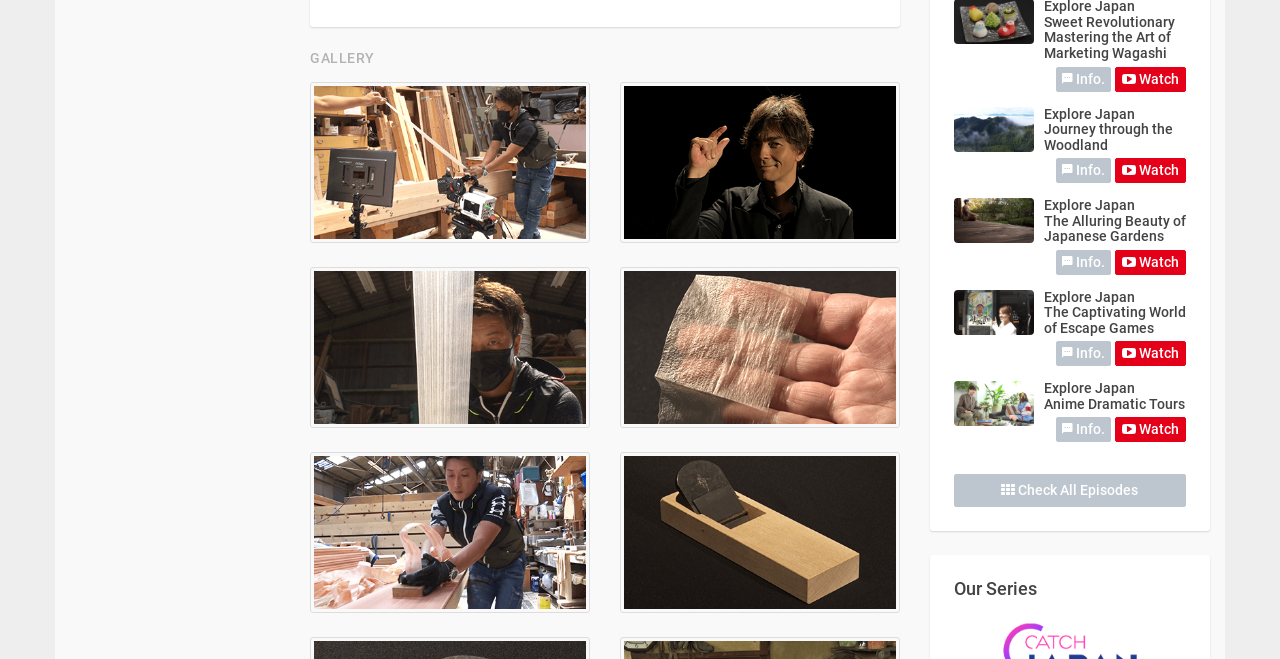Please predict the bounding box coordinates of the element's region where a click is necessary to complete the following instruction: "Check all episodes". The coordinates should be represented by four float numbers between 0 and 1, i.e., [left, top, right, bottom].

[0.745, 0.72, 0.927, 0.77]